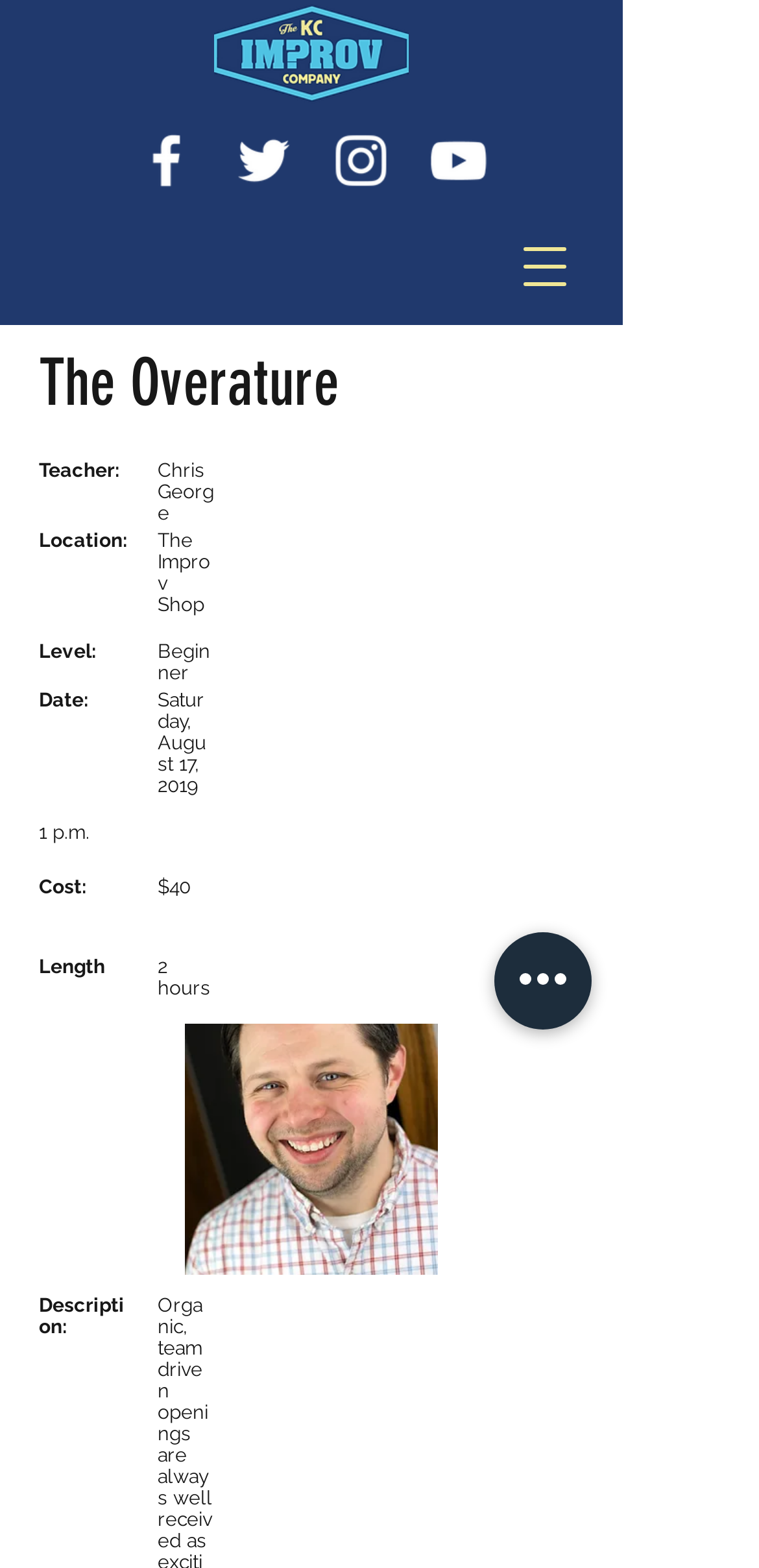Highlight the bounding box of the UI element that corresponds to this description: "aria-label="Quick actions"".

[0.651, 0.595, 0.779, 0.657]